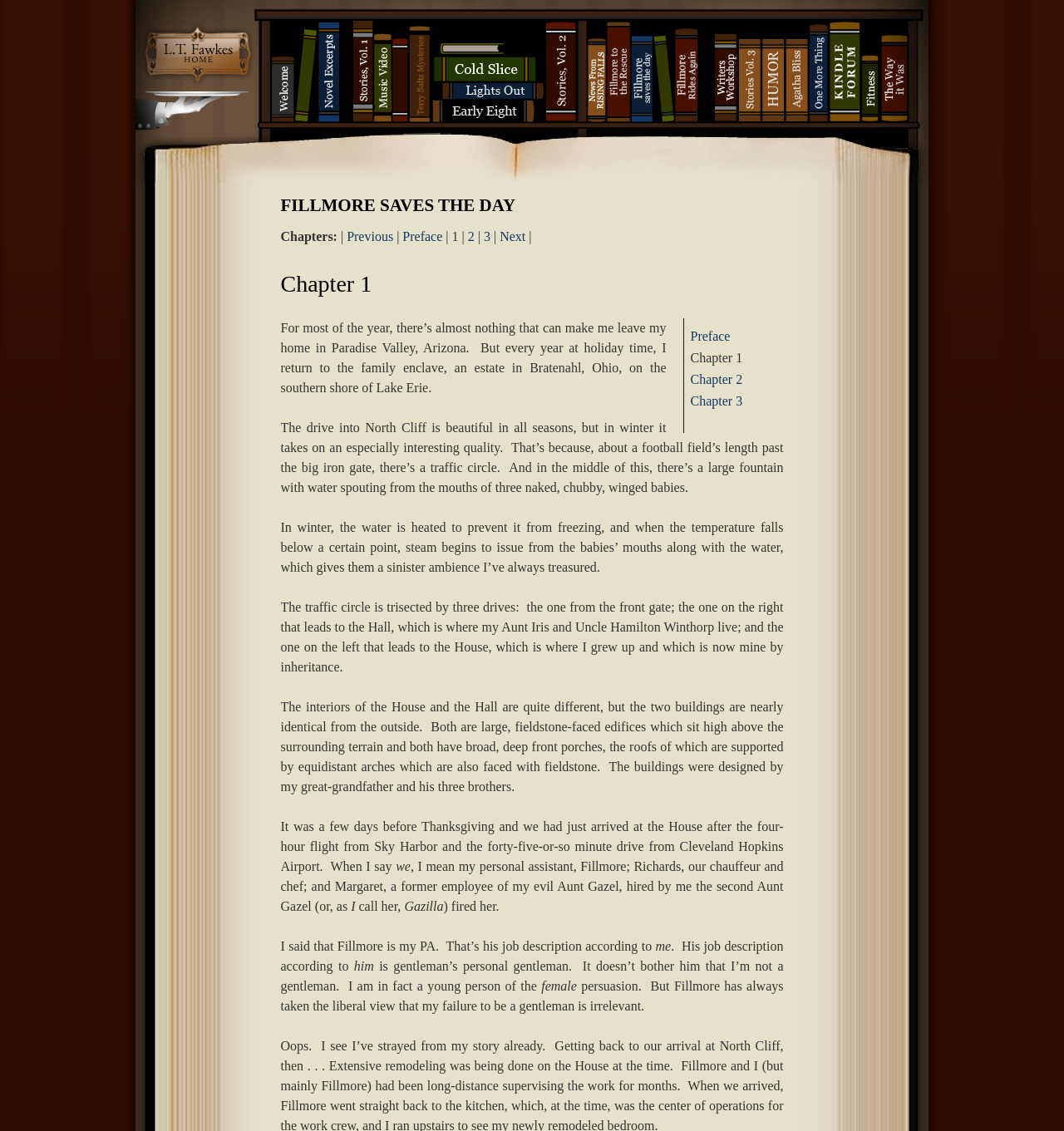Determine the main text heading of the webpage and provide its content.

FILLMORE SAVES THE DAY